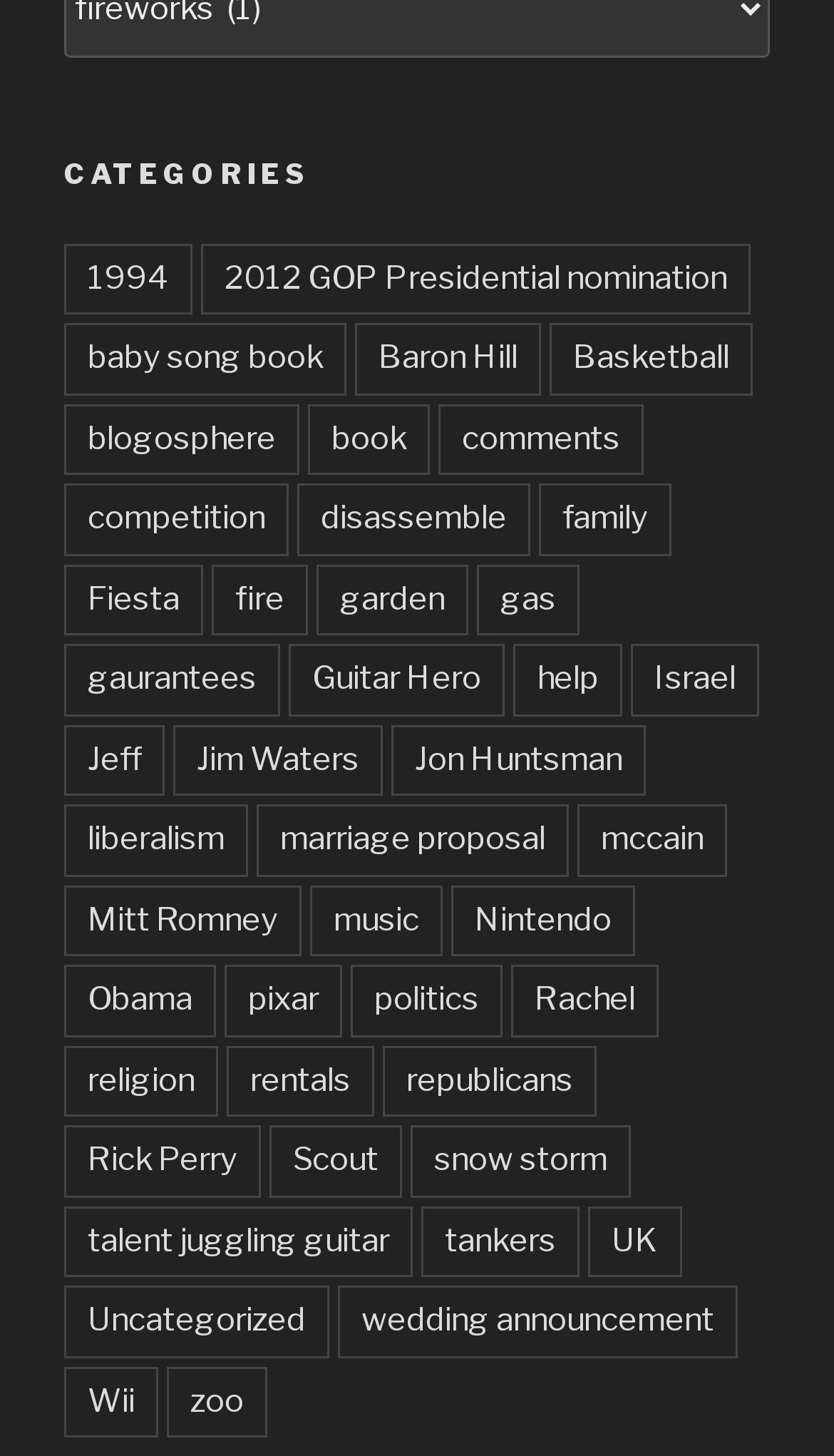Locate the bounding box coordinates of the area that needs to be clicked to fulfill the following instruction: "View the 'Guitar Hero' page". The coordinates should be in the format of four float numbers between 0 and 1, namely [left, top, right, bottom].

[0.346, 0.442, 0.605, 0.492]